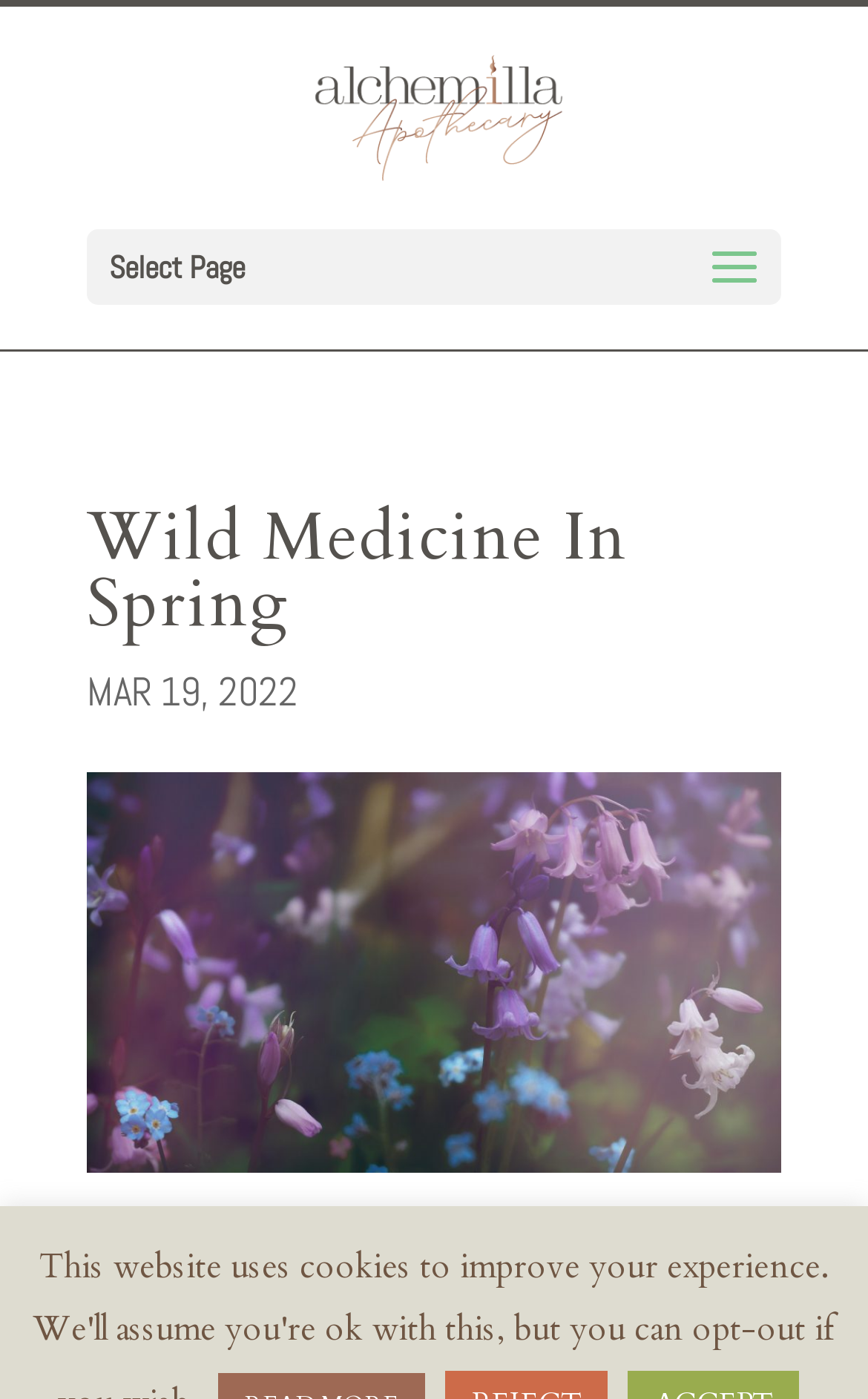Detail the various sections and features present on the webpage.

The webpage is about wild medicine in spring, featuring five easy-to-spot plants with folklore and resources. At the top left, there is a link to "Alchemilla Apothecary" accompanied by an image with the same name. Below this, there is a static text "Select Page". 

The main content starts with a heading "Wild Medicine In Spring" at the top center of the page, followed by a static text "MAR 19, 2022" below it. A large image related to "Wild medicine in Spring" takes up most of the top half of the page, spanning from the left to the right side.

Below the image, there is a heading "a little inspiration" at the top left, followed by a brief empty space and then a paragraph of text that invites visitors to subscribe for herbal advice, recipes, and inspiration via email. An email textbox is provided below this text, taking up about half of the page's width.